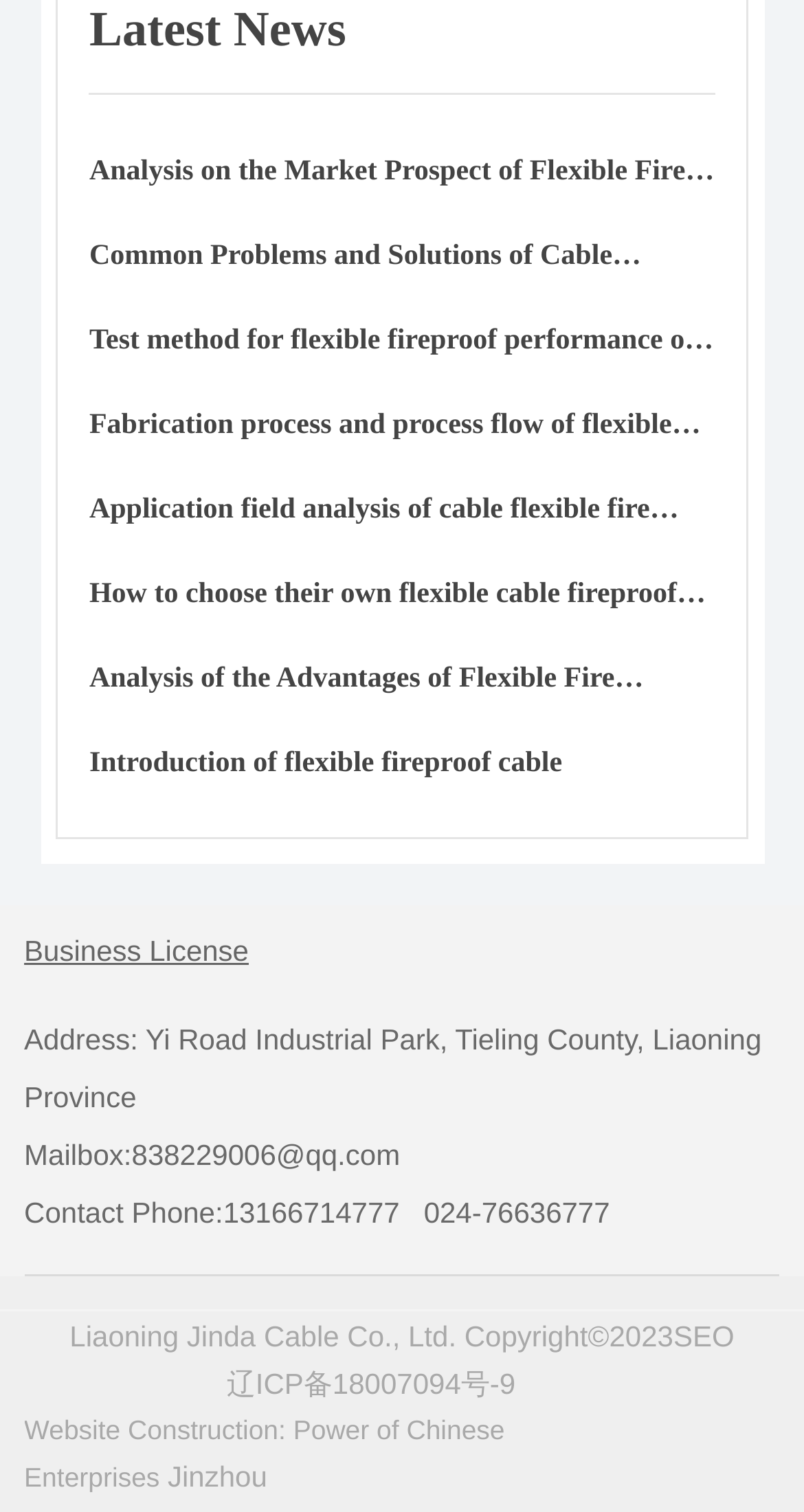Can you find the bounding box coordinates of the area I should click to execute the following instruction: "Check the business license"?

[0.03, 0.617, 0.309, 0.639]